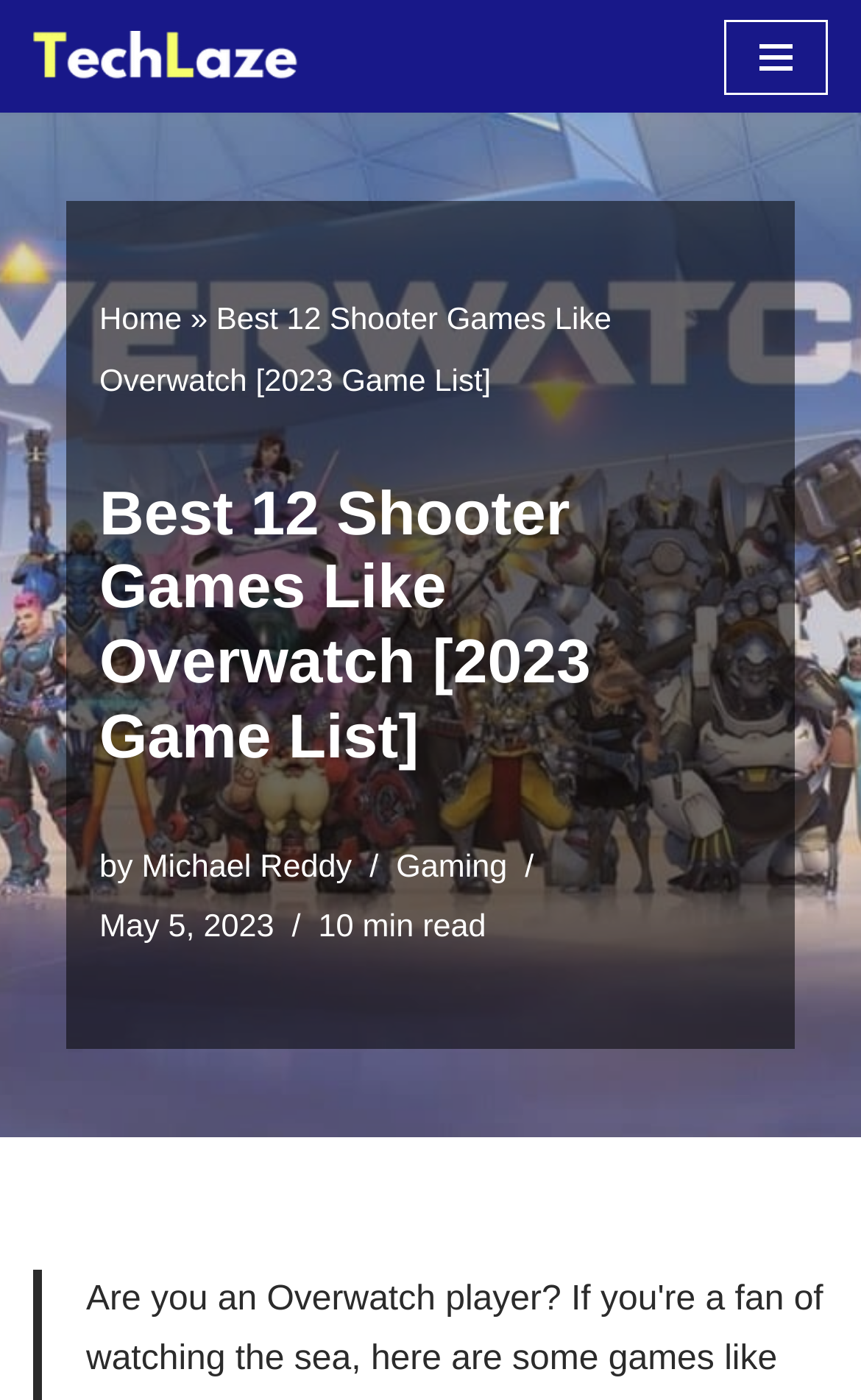Please look at the image and answer the question with a detailed explanation: What is the name of the website?

The name of the website can be determined by looking at the top-left corner of the webpage, where the logo is located. The logo is accompanied by a text 'TechLaze', which is the name of the website.